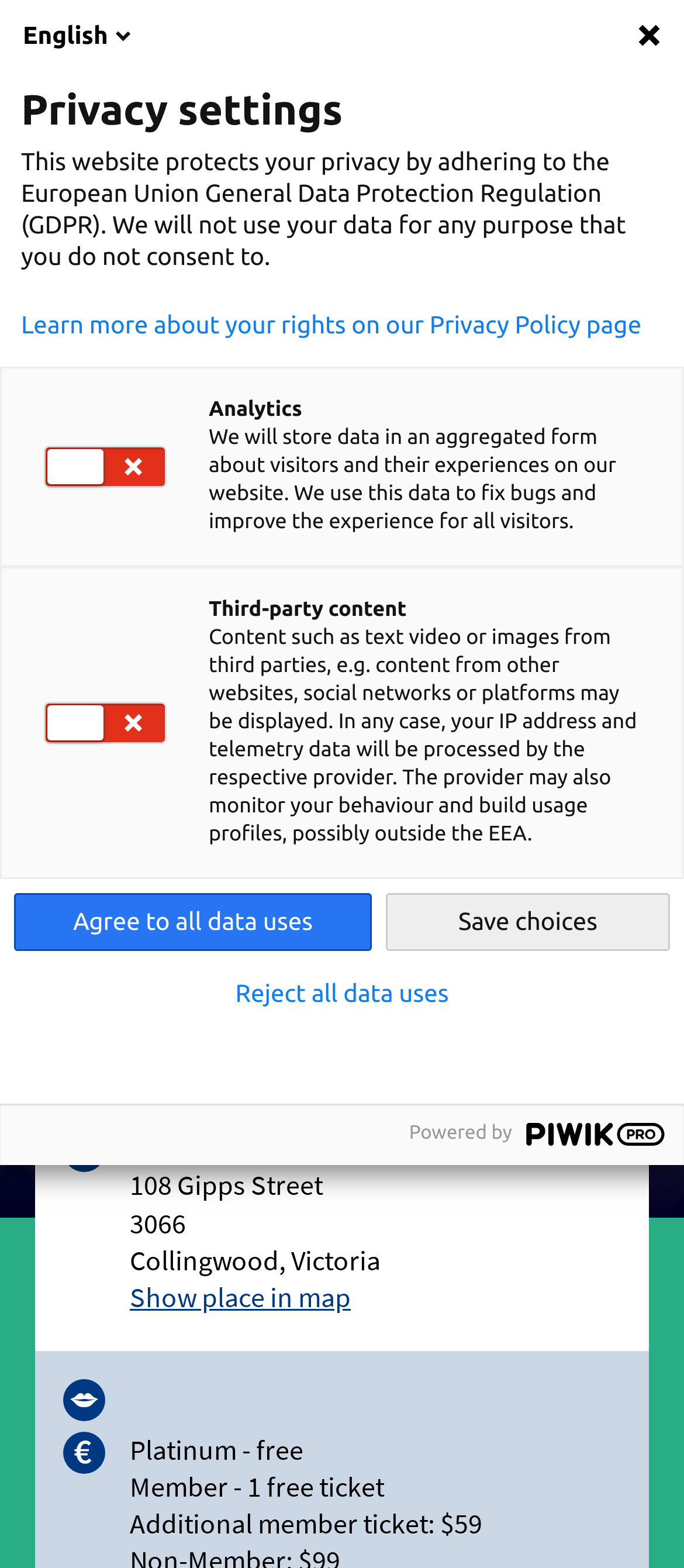What is the price of an additional member ticket?
Respond to the question with a single word or phrase according to the image.

$59